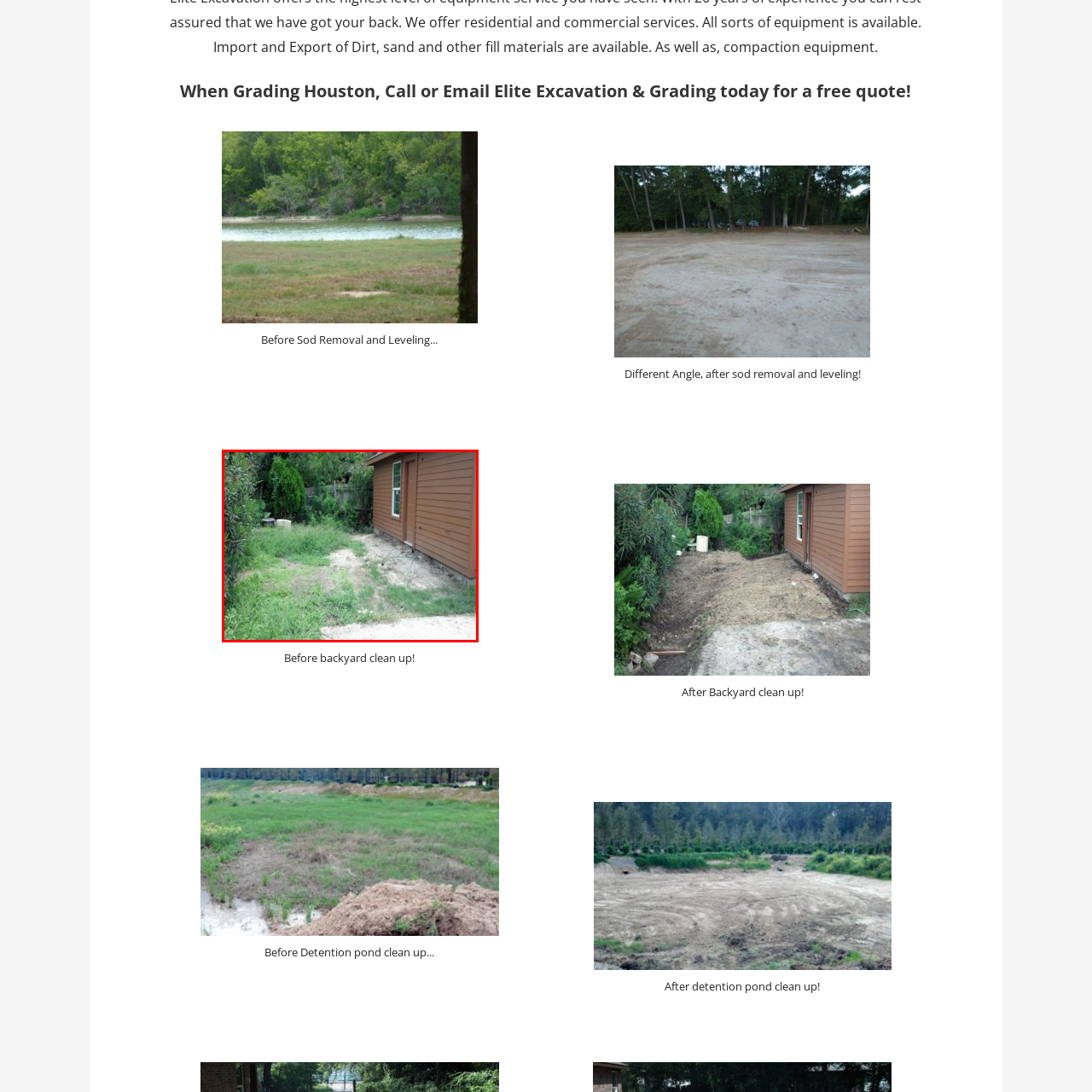Please examine the highlighted section of the image enclosed in the red rectangle and provide a comprehensive answer to the following question based on your observation: What is partially hidden by the greenery?

The caption states that 'to the left, among the greenery, a concrete structure can be seen', which suggests that the structure is partially obscured by the overgrown vegetation, making it difficult to fully see.